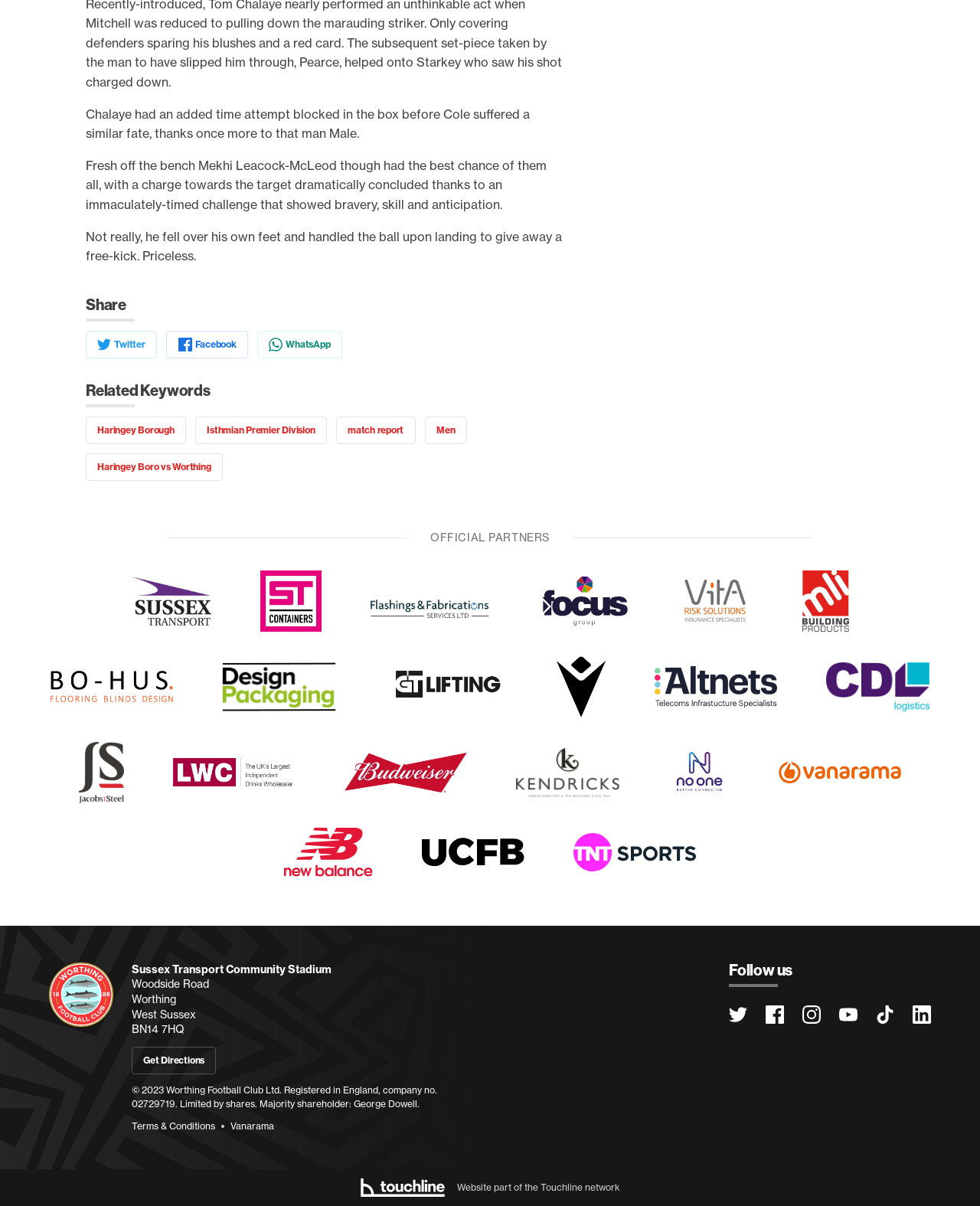What is the name of the stadium?
Refer to the image and provide a one-word or short phrase answer.

Sussex Transport Community Stadium